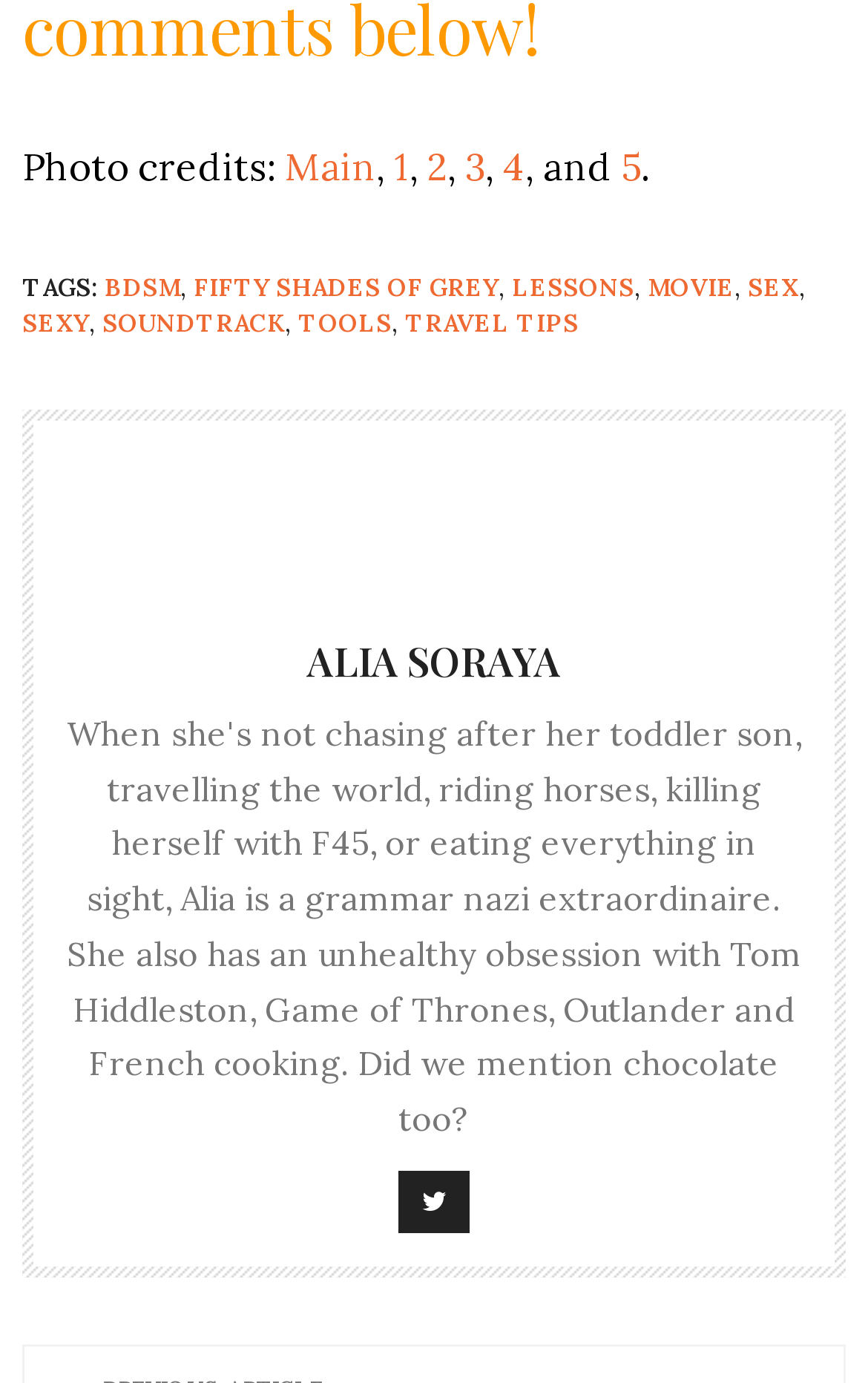Please provide the bounding box coordinates for the element that needs to be clicked to perform the instruction: "Read about 'ALIA SORAYA'". The coordinates must consist of four float numbers between 0 and 1, formatted as [left, top, right, bottom].

[0.354, 0.459, 0.646, 0.497]